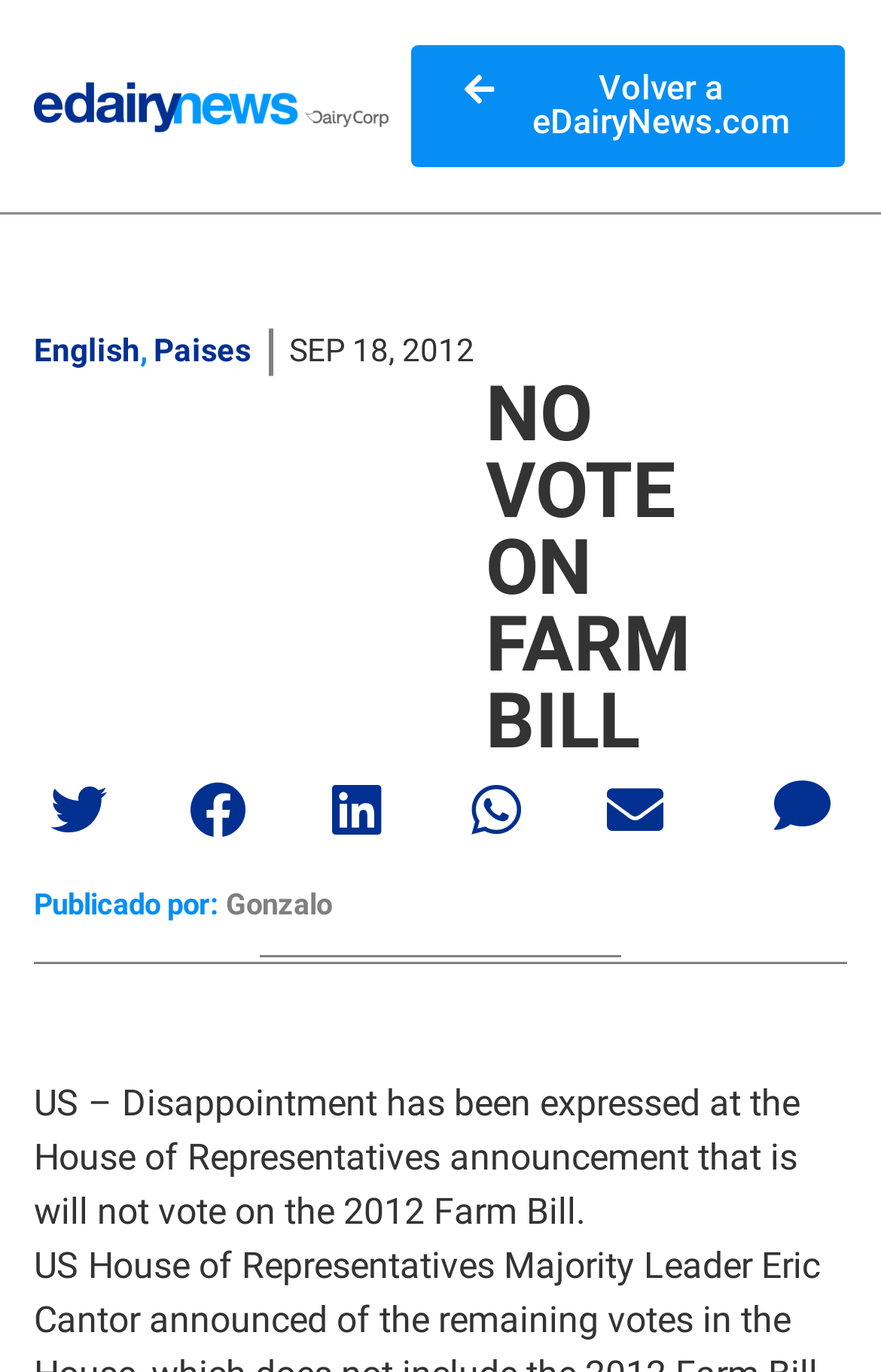Please reply to the following question using a single word or phrase: 
What is the language of the webpage?

English